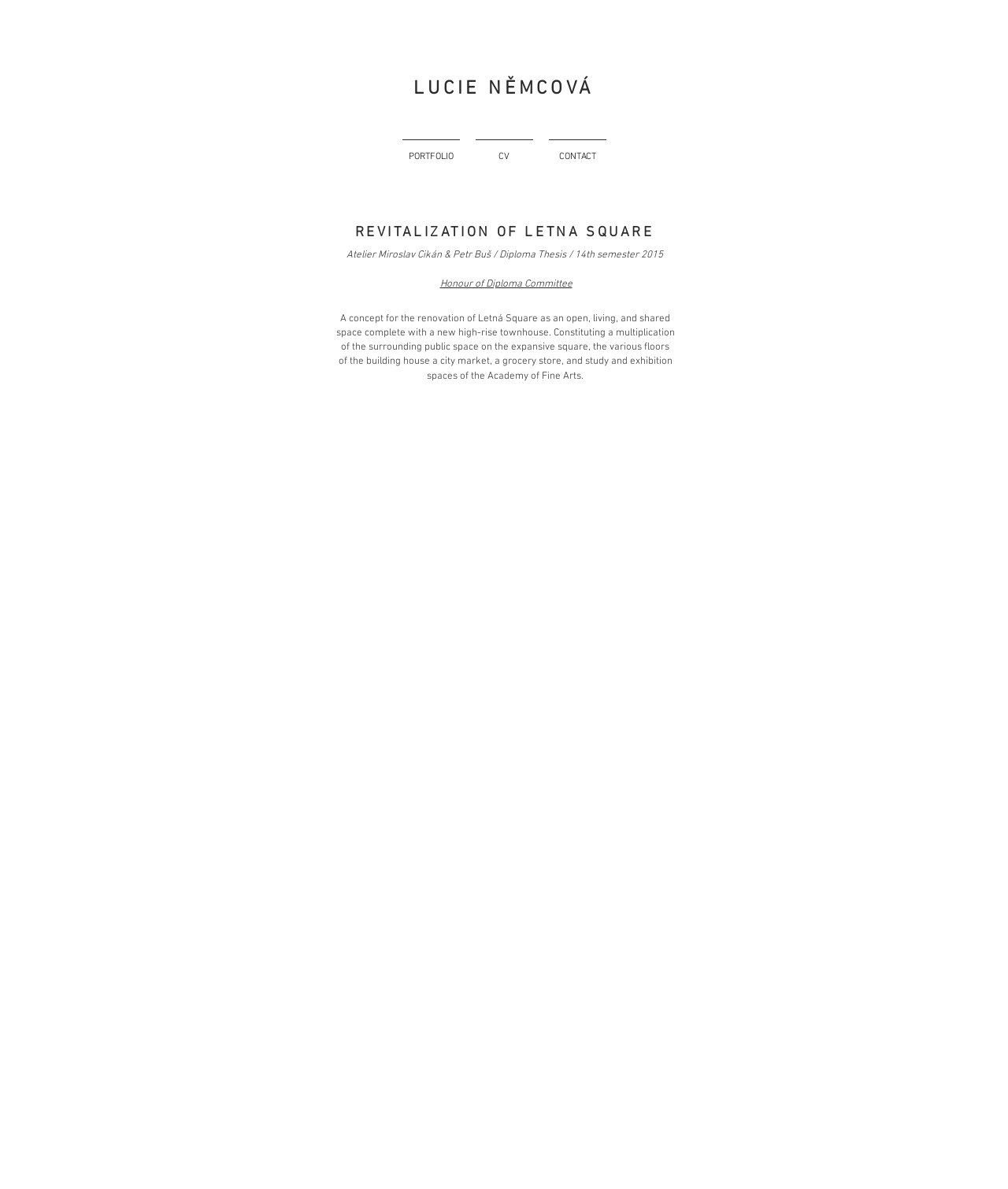What is the name of the person mentioned in the heading?
Look at the image and answer the question using a single word or phrase.

Lucie Němcová